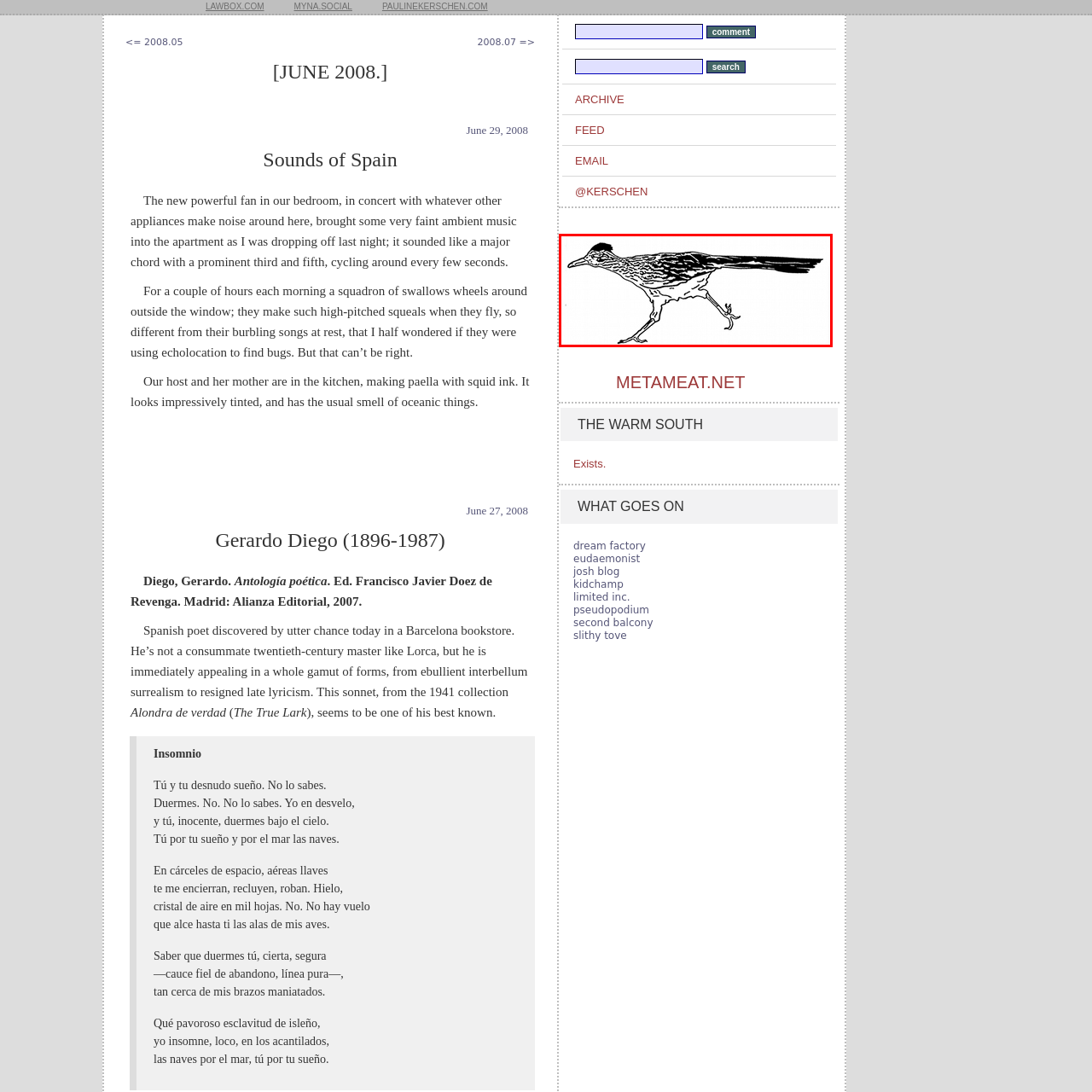Focus on the section within the red boundary and provide a detailed description.

This illustration depicts a stylized black and white drawing of a roadrunner, showcasing its distinctive long legs, elongated body, and slender tail. The bird is portrayed in a running stance, highlighting its agility and characteristic movement. The detailed feather patterns on its plumage further emphasize its unique features. Often associated with the Southwestern United States, the roadrunner is known for its speed and adaptability to desert environments. This artwork captures the essence of this fascinating bird, often regarded as a symbol of the American wild.